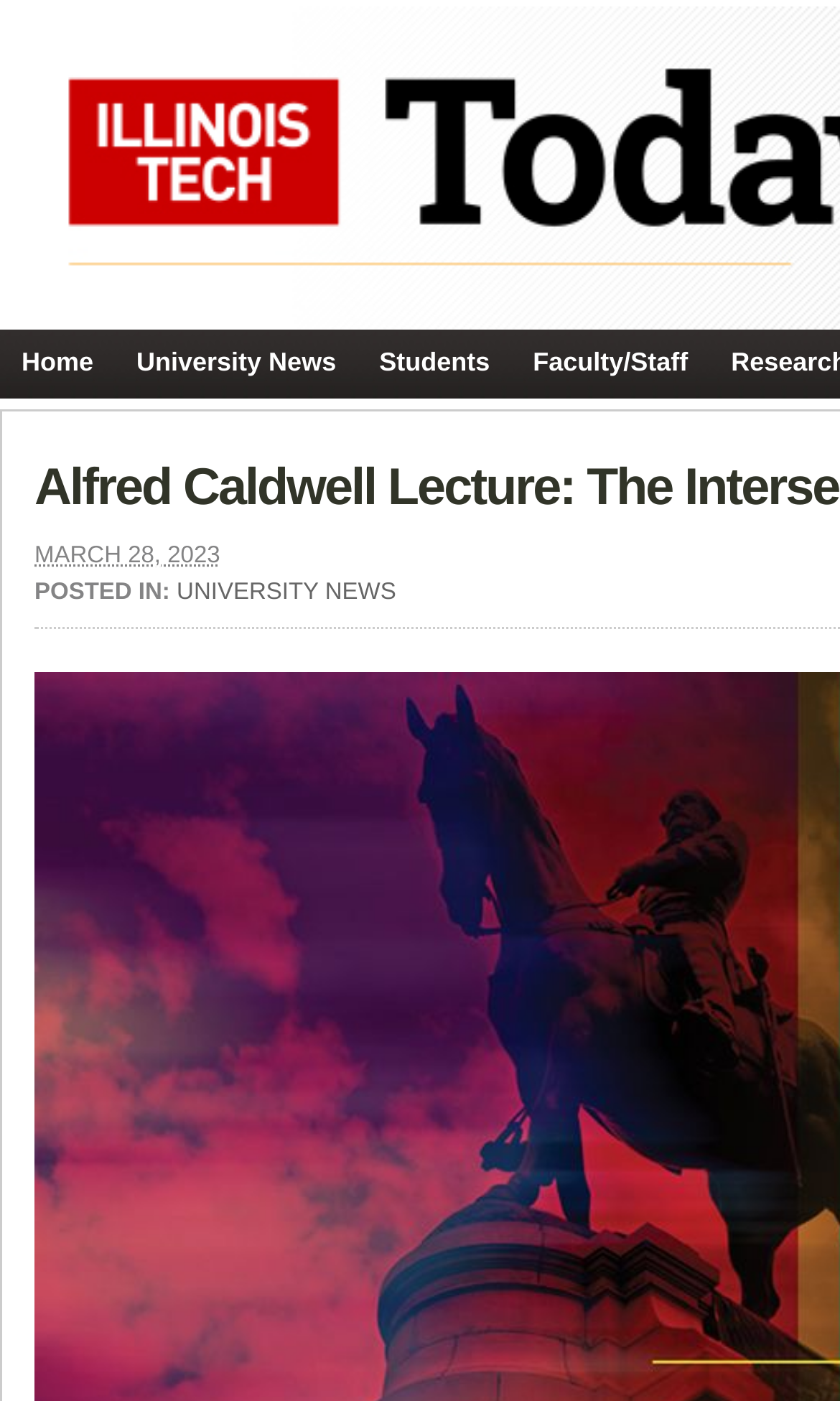What type of news is the article categorized under?
Can you give a detailed and elaborate answer to the question?

I determined the category by examining the link element 'UNIVERSITY NEWS' which is located next to the 'POSTED IN:' text, indicating that the article belongs to this category.